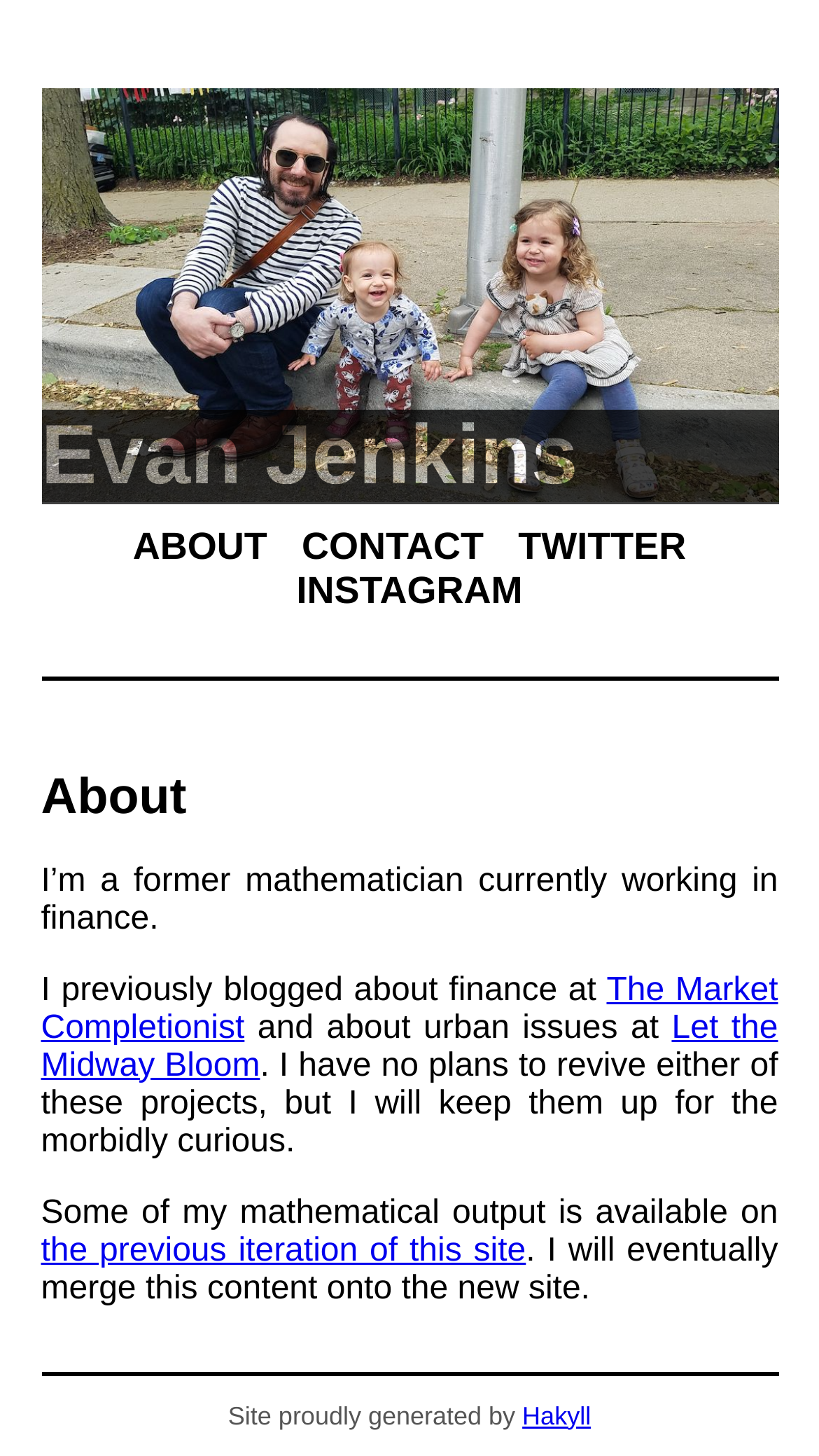Find the bounding box coordinates of the clickable element required to execute the following instruction: "visit CONTACT page". Provide the coordinates as four float numbers between 0 and 1, i.e., [left, top, right, bottom].

[0.368, 0.361, 0.591, 0.39]